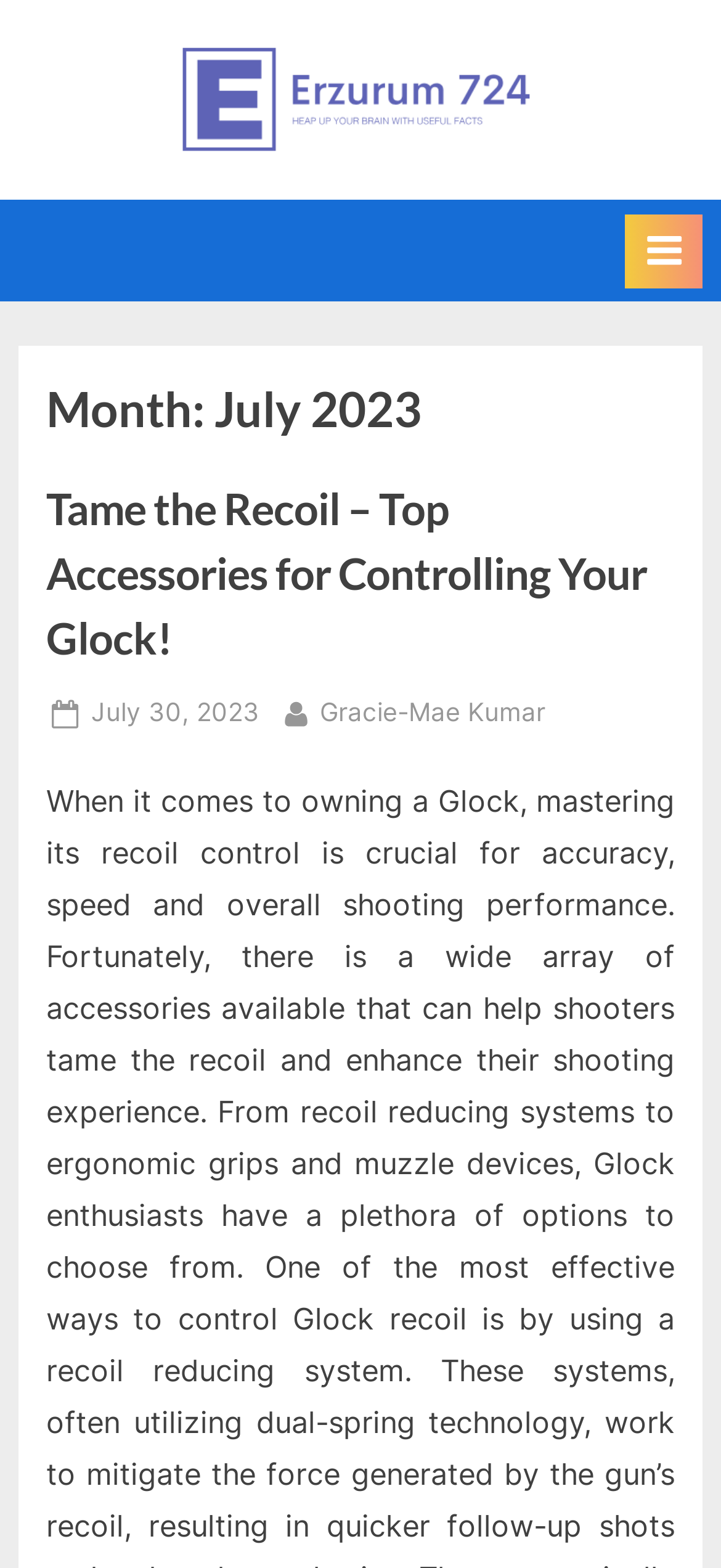Who is the author of the main article?
Using the image, give a concise answer in the form of a single word or short phrase.

Gracie-Mae Kumar